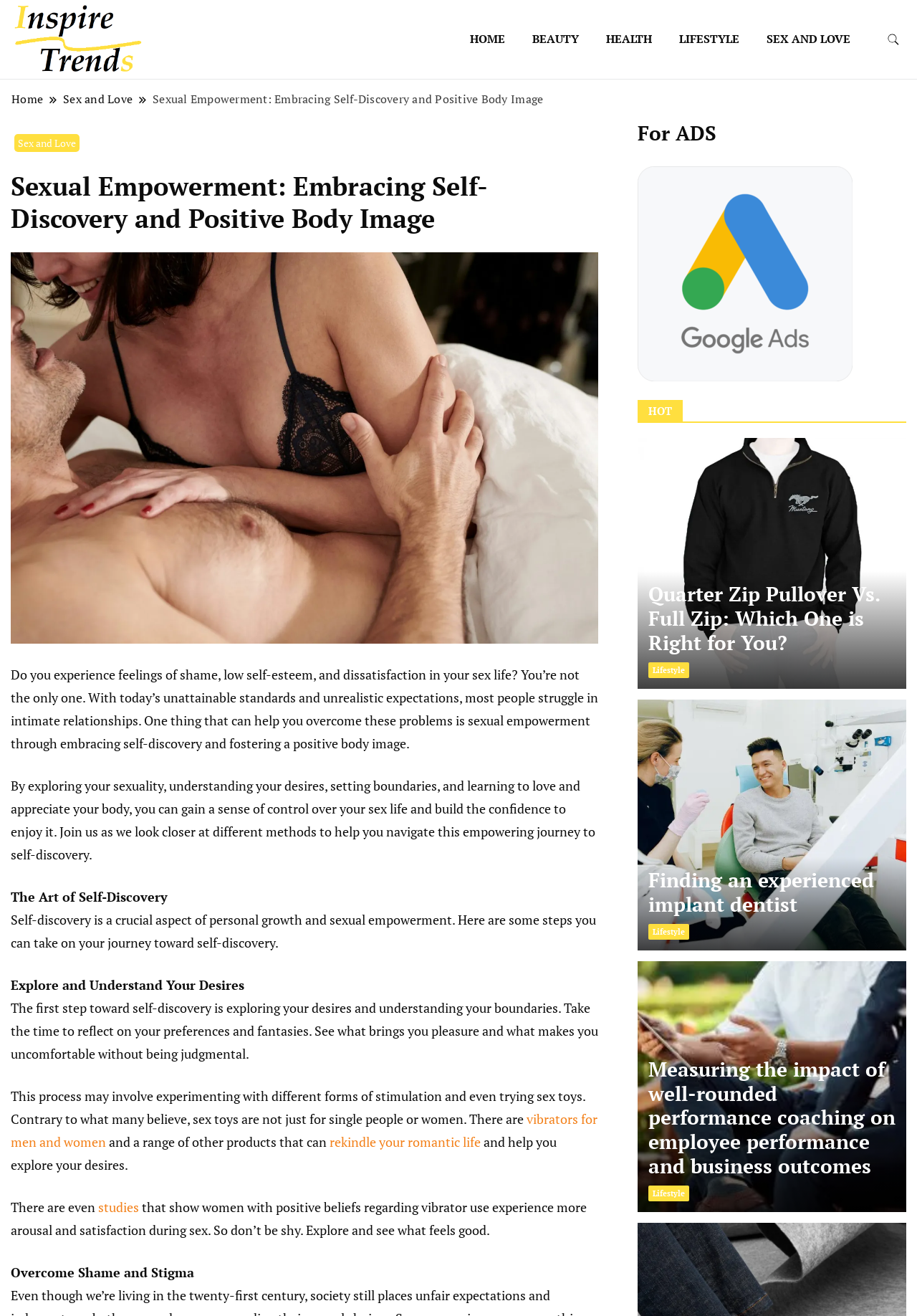Could you please study the image and provide a detailed answer to the question:
What is the category of the current article?

The category of the current article can be determined by looking at the breadcrumb navigation at the top of the webpage, which shows 'Home > Sex and Love > Sexual Empowerment: Embracing Self-Discovery and Positive Body Image'.